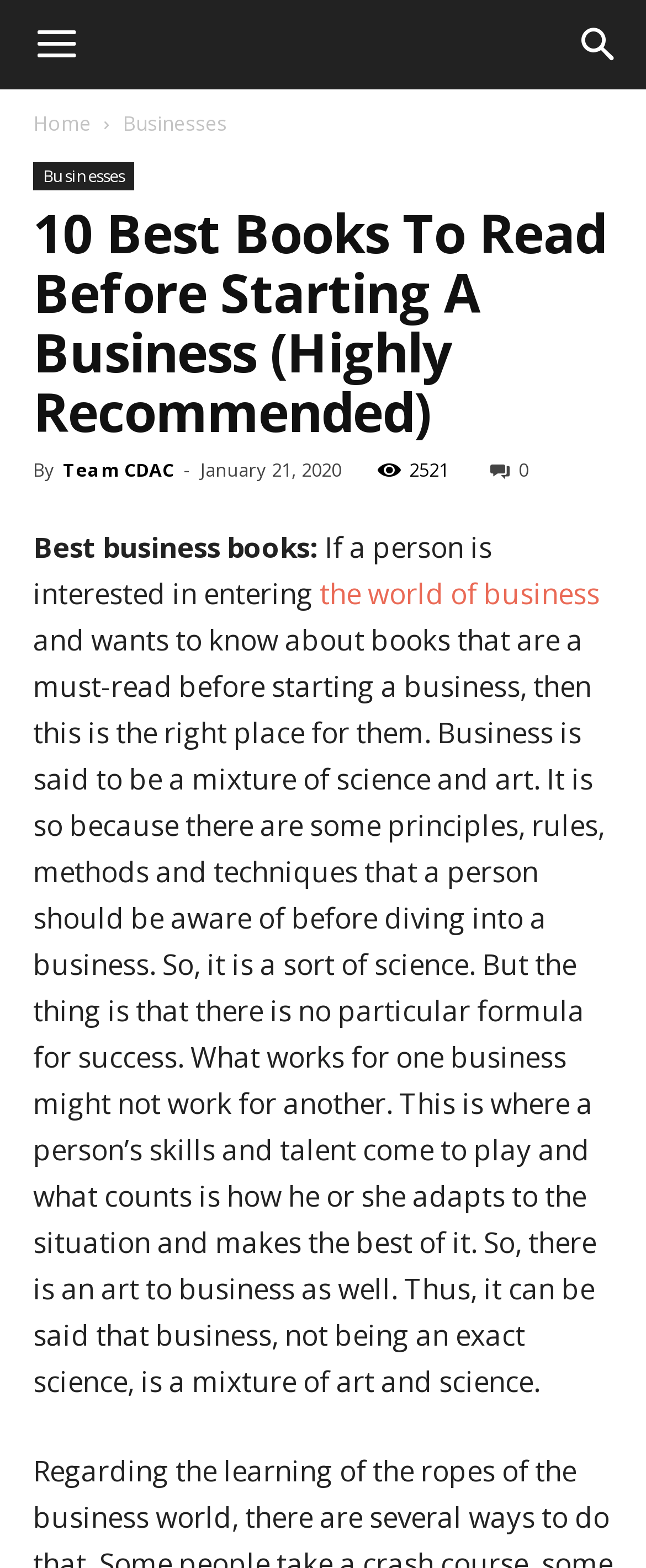Using the element description provided, determine the bounding box coordinates in the format (top-left x, top-left y, bottom-right x, bottom-right y). Ensure that all values are floating point numbers between 0 and 1. Element description: Businesses

[0.051, 0.103, 0.208, 0.121]